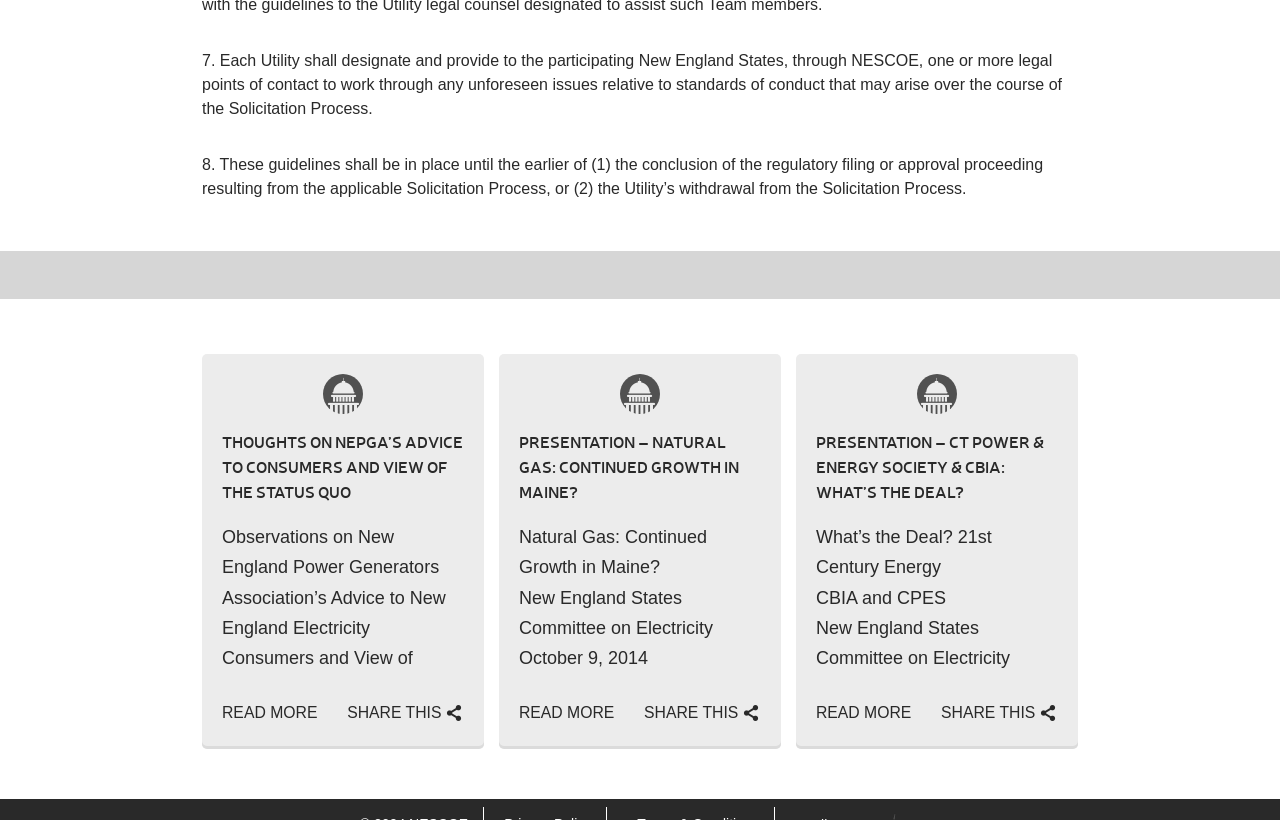What is the topic of the first presentation?
Look at the screenshot and provide an in-depth answer.

I determined the answer by looking at the first heading element, which contains the text 'THOUGHTS ON NEPGA’S ADVICE TO CONSUMERS AND VIEW OF THE STATUS QUO'. This suggests that the first presentation is about NEPGA's advice to consumers and their view of the status quo.